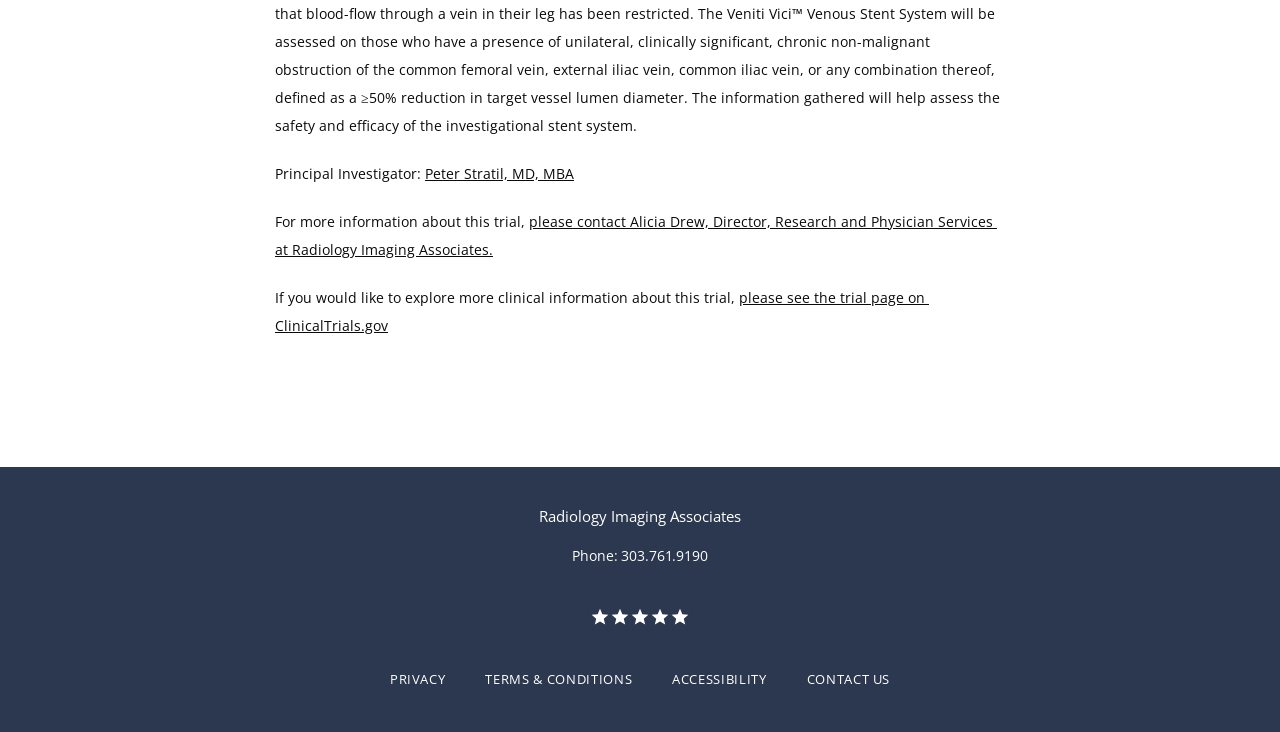What are the options available at the bottom of the page?
Please ensure your answer to the question is detailed and covers all necessary aspects.

At the bottom of the page, there are four links: 'PRIVACY', 'TERMS & CONDITIONS', 'ACCESSIBILITY', and 'CONTACT US', which provide options for users to access related information.